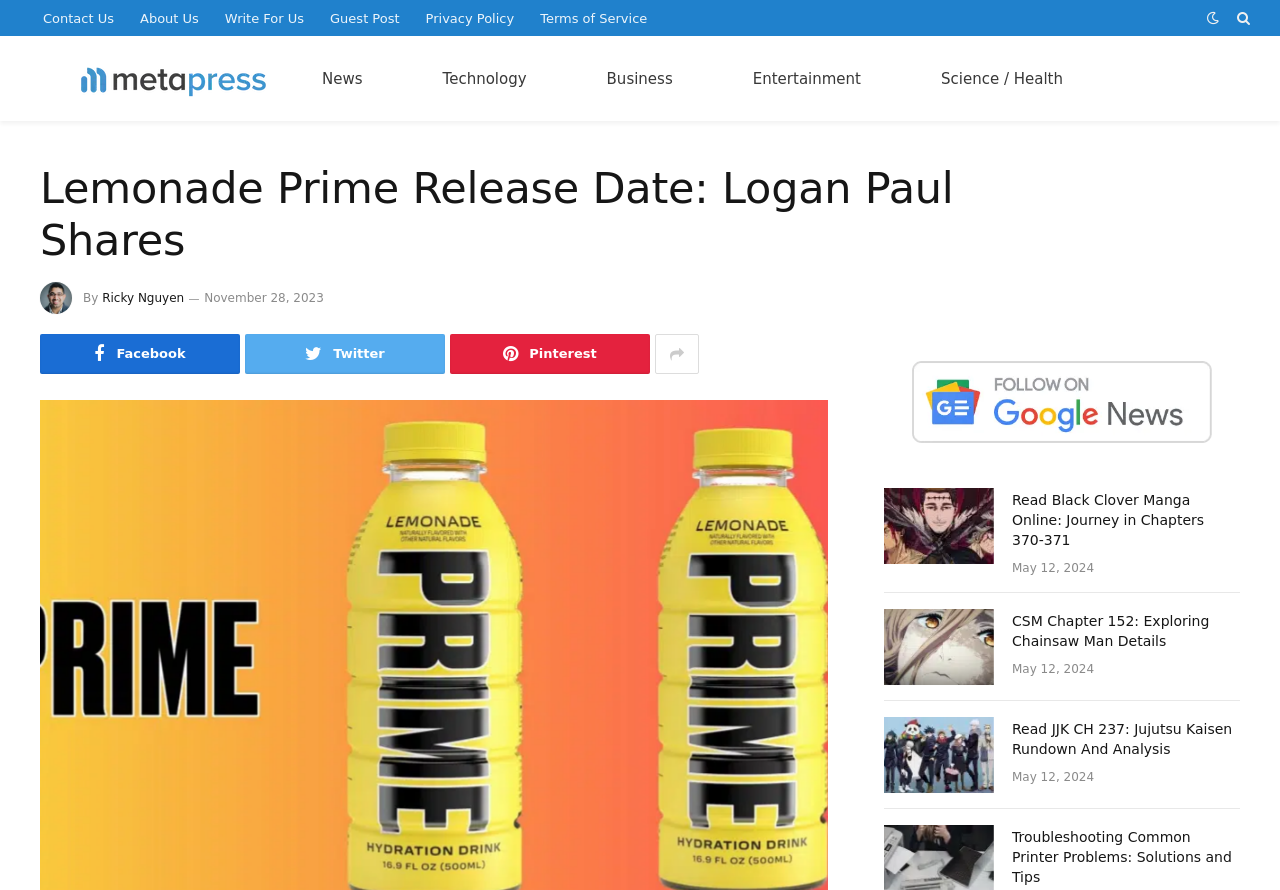Given the description "Terms of Service", provide the bounding box coordinates of the corresponding UI element.

[0.412, 0.0, 0.516, 0.04]